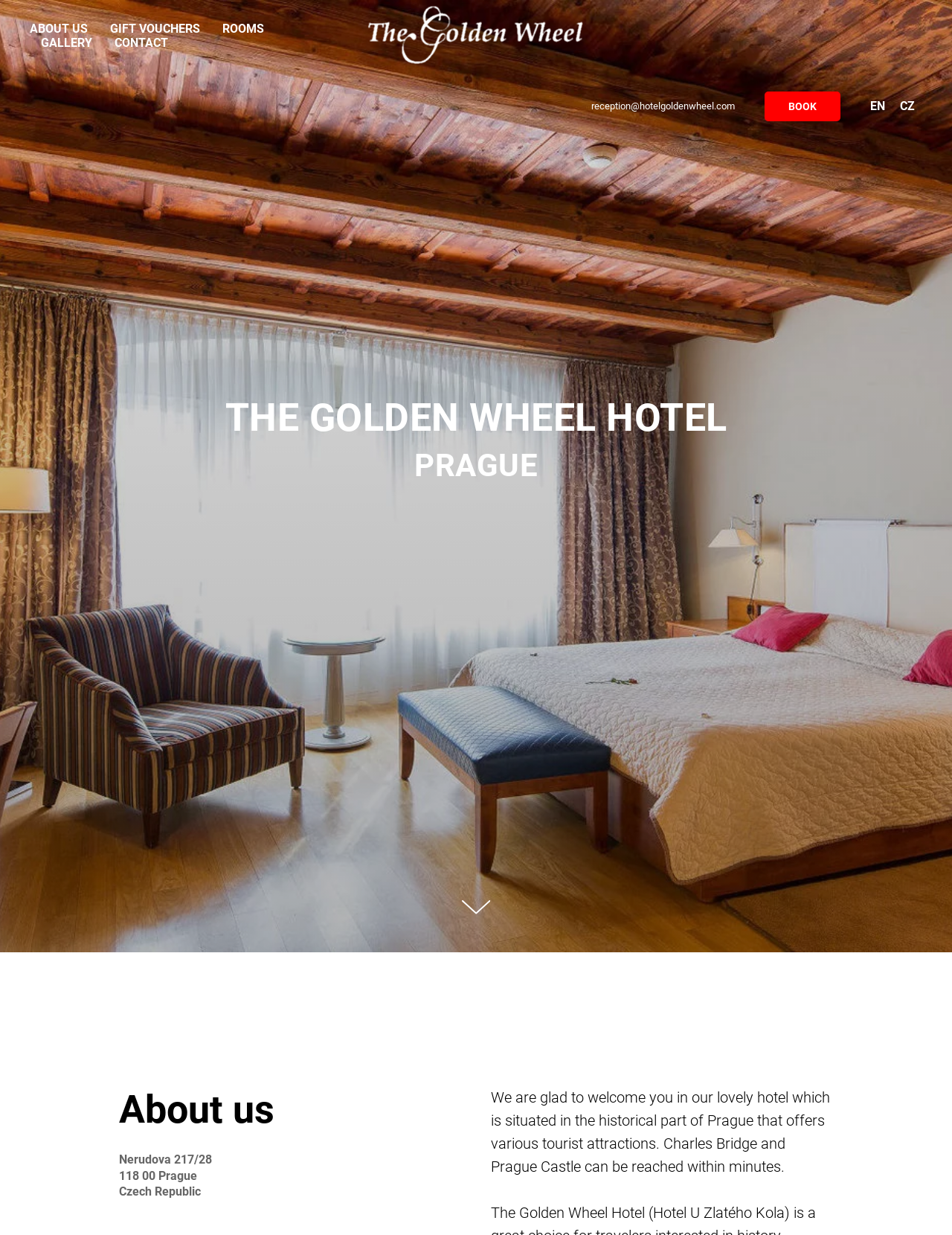Please determine the primary heading and provide its text.

THE GOLDEN WHEEL HOTEL
PRAGUE
